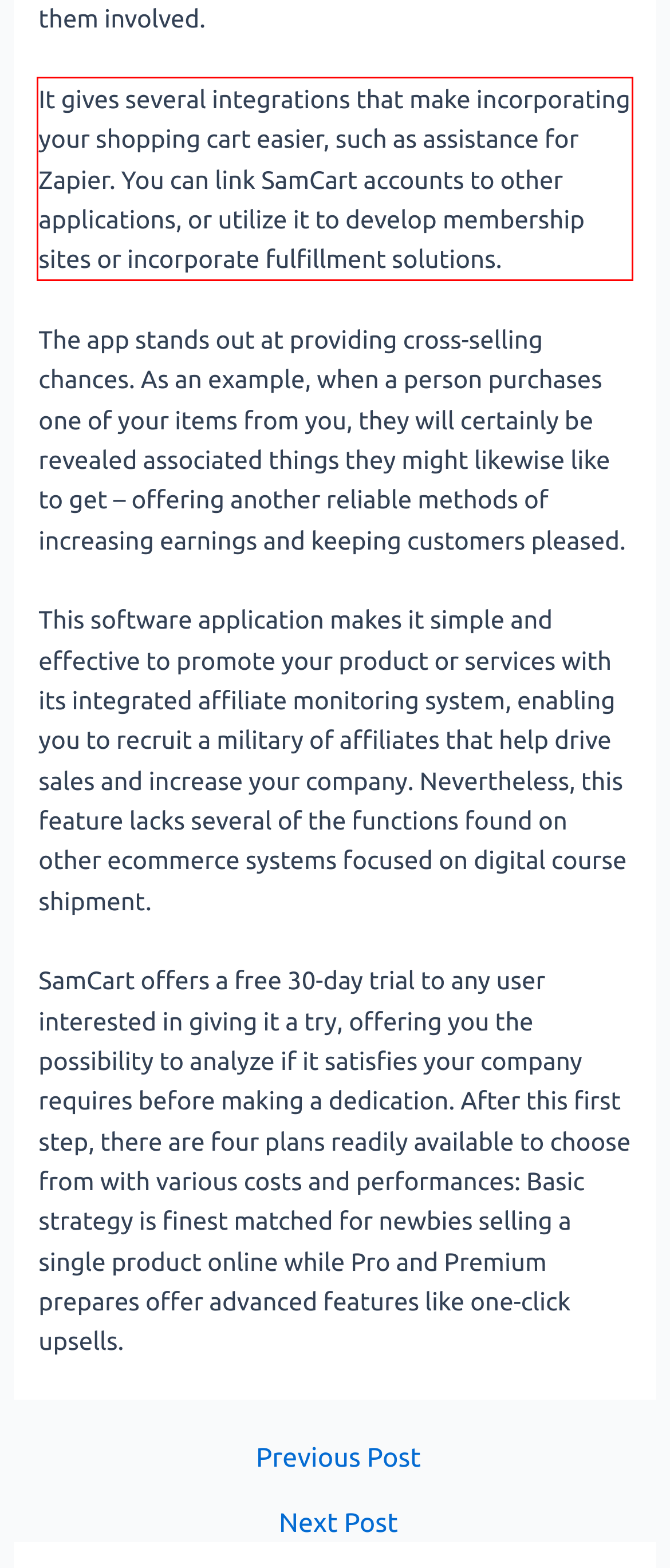The screenshot provided shows a webpage with a red bounding box. Apply OCR to the text within this red bounding box and provide the extracted content.

It gives several integrations that make incorporating your shopping cart easier, such as assistance for Zapier. You can link SamCart accounts to other applications, or utilize it to develop membership sites or incorporate fulfillment solutions.